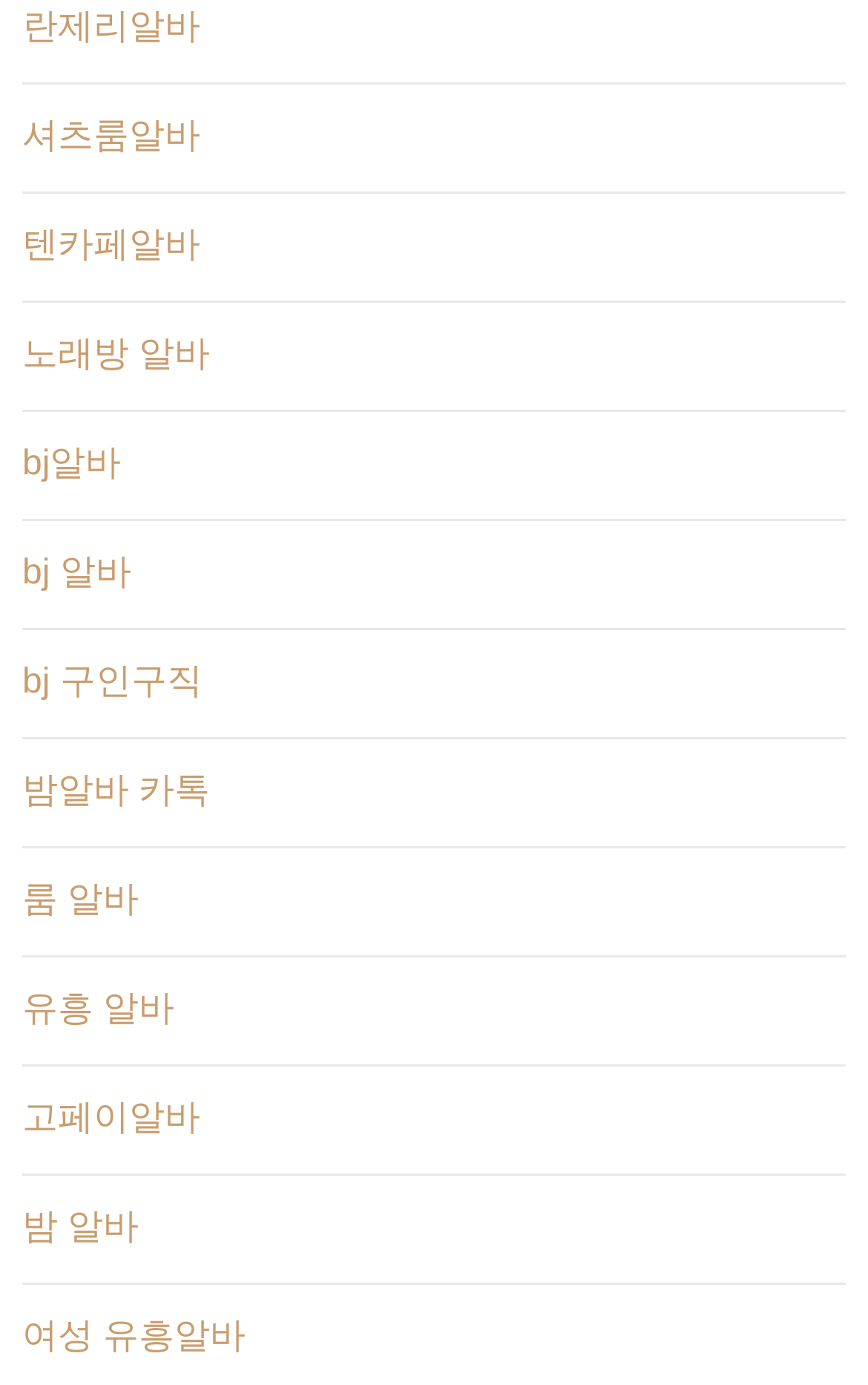Please find the bounding box coordinates in the format (top-left x, top-left y, bottom-right x, bottom-right y) for the given element description. Ensure the coordinates are floating point numbers between 0 and 1. Description: bj 알바

[0.026, 0.4, 0.151, 0.428]